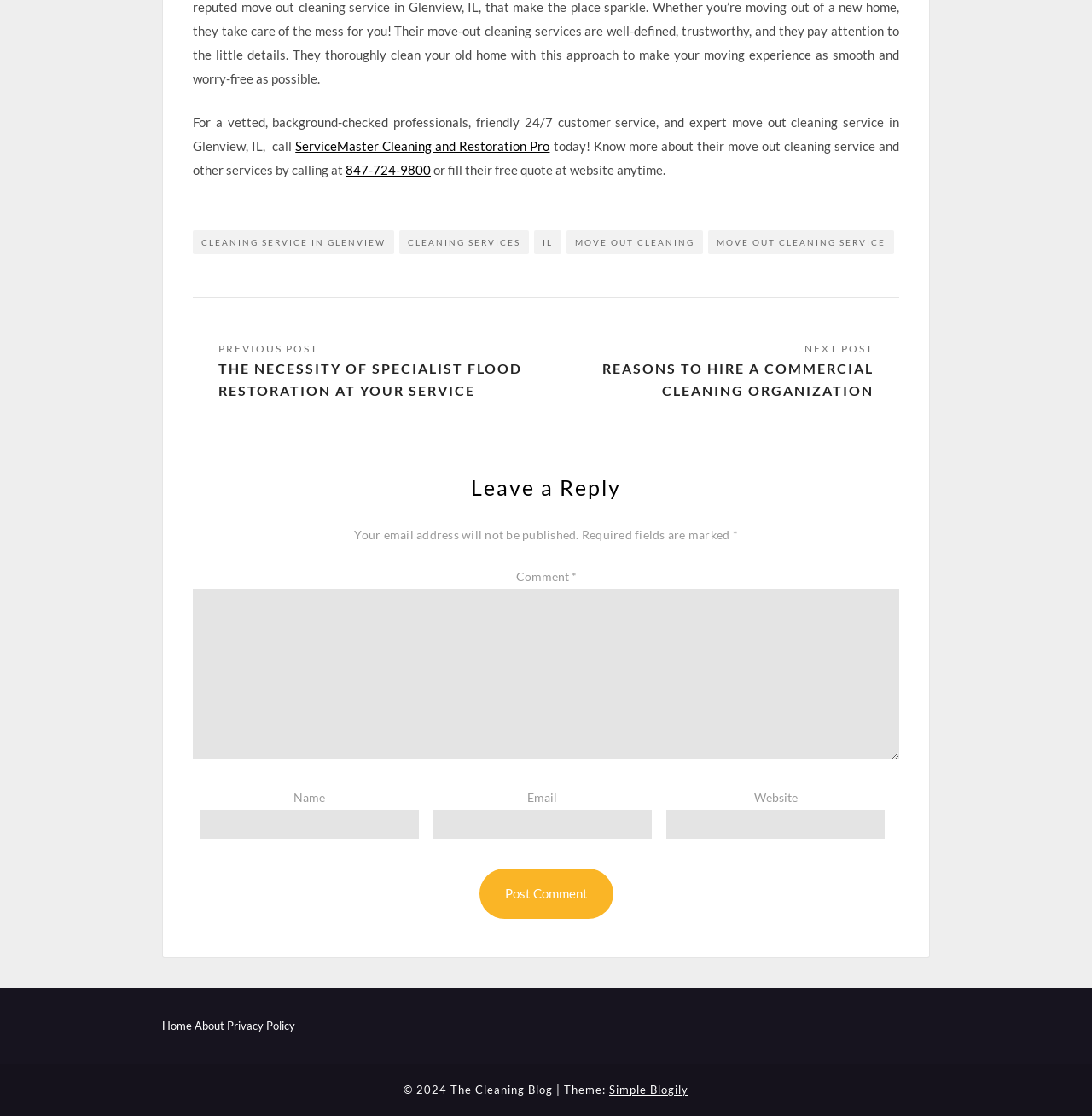Provide the bounding box coordinates for the area that should be clicked to complete the instruction: "Click on 'Previous article'".

None